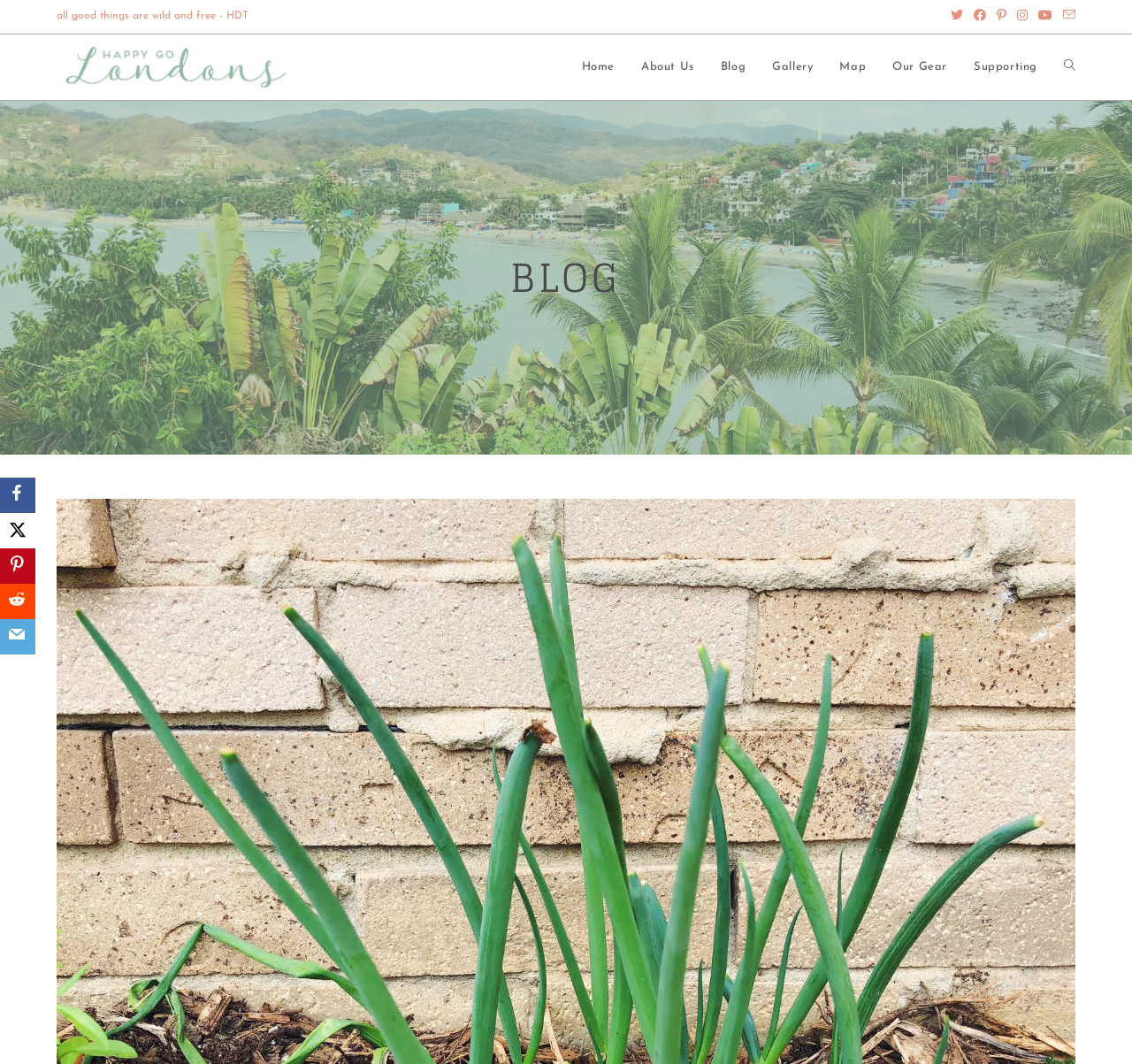Locate the bounding box coordinates of the area you need to click to fulfill this instruction: 'log in to the forum'. The coordinates must be in the form of four float numbers ranging from 0 to 1: [left, top, right, bottom].

None